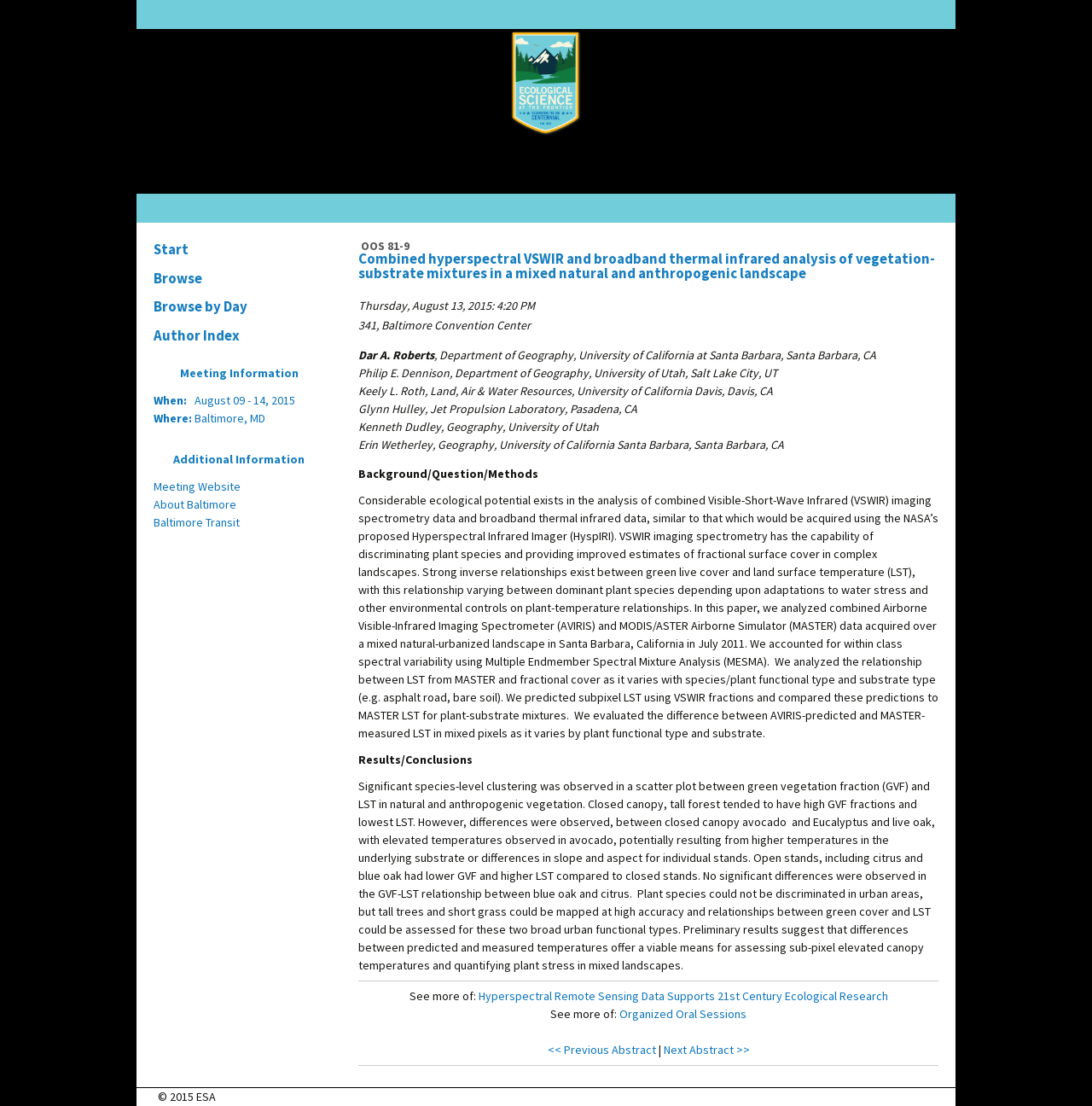Please determine the bounding box coordinates of the section I need to click to accomplish this instruction: "Browse the meeting information".

[0.133, 0.327, 0.305, 0.346]